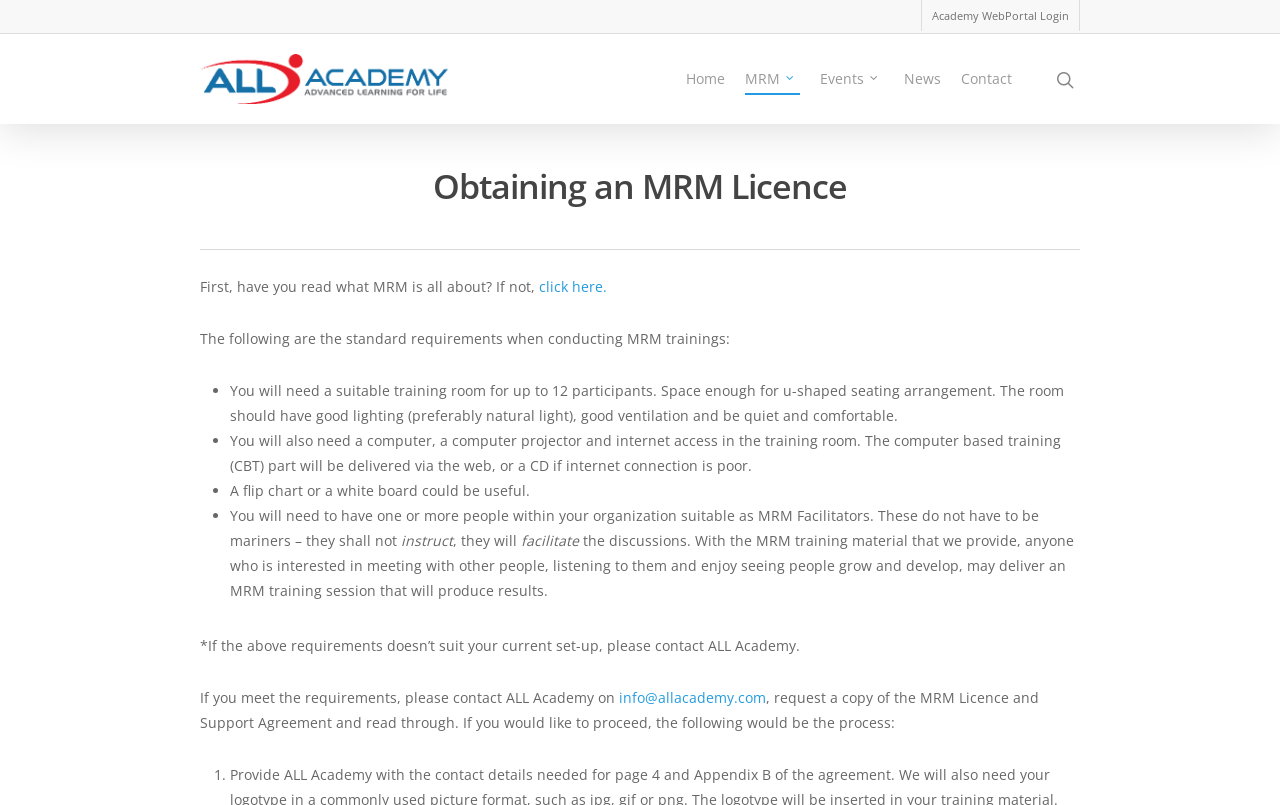What is the purpose of the MRM training?
Look at the webpage screenshot and answer the question with a detailed explanation.

Based on the webpage, it seems that the purpose of the MRM training is to conduct training sessions, which requires a suitable training room and other equipment. The training is designed to produce results, and the facilitators do not have to be mariners.